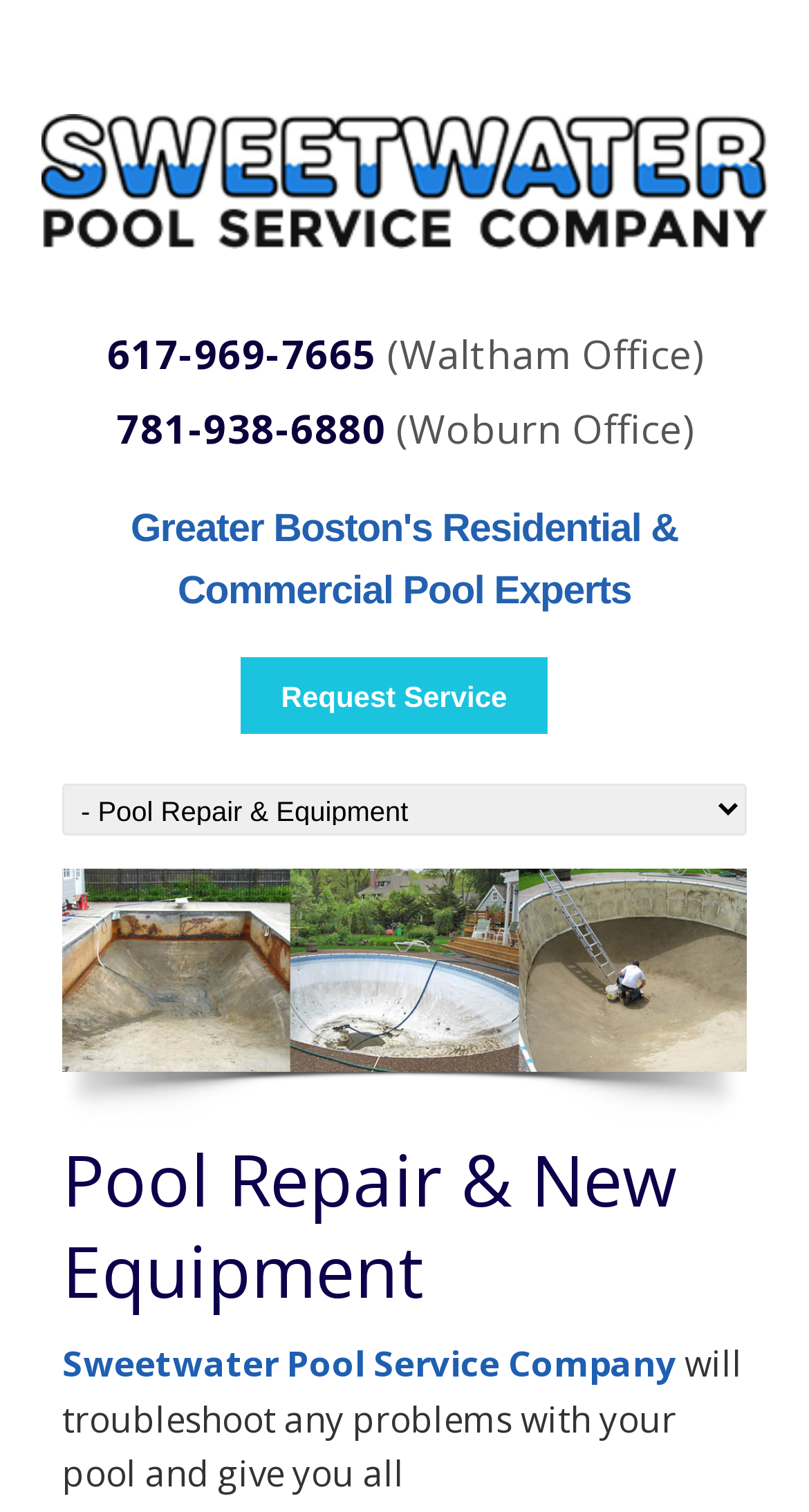What is the company name?
Look at the image and answer the question using a single word or phrase.

Sweetwater Pool Service Company